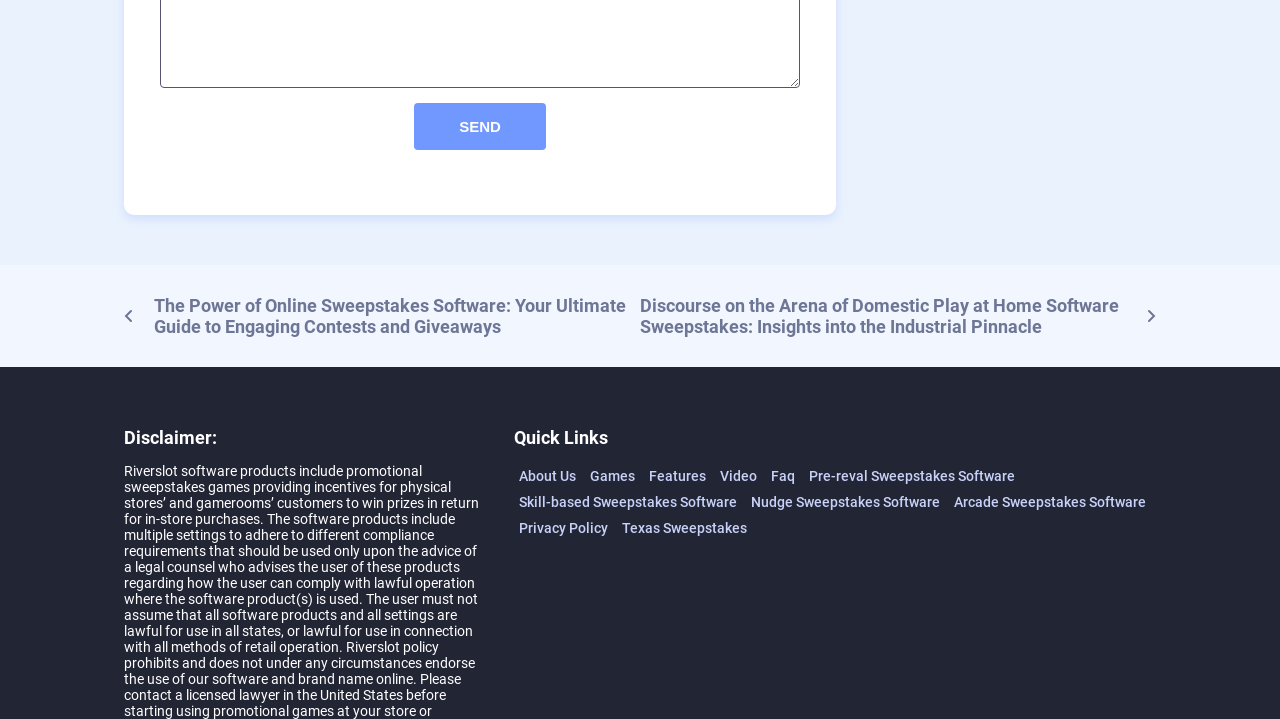Provide the bounding box coordinates of the UI element that matches the description: "Video".

[0.562, 0.652, 0.591, 0.674]